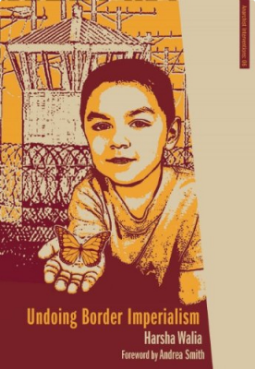Give an in-depth summary of the scene depicted in the image.

The image features the cover of the book "Undoing Border Imperialism," authored by Harsha Walia, with a foreword by Andrea Smith. The design prominently showcases a young boy with a hopeful expression, gently holding a butterfly in his hand, symbolizing themes of freedom and transformation. The background depicts elements of confinement, such as a prison-like environment, contrasting with the boy’s innocence and the butterfly's delicate beauty. The color palette employs warm hues of orange and brown, lending a vibrant yet reflective tone to the artwork. This book delves into crucial discussions around border politics, immigration, and social justice, synthesizing academic discourse with lived experiences to challenge and reframe concepts of border imperialism and decolonization.